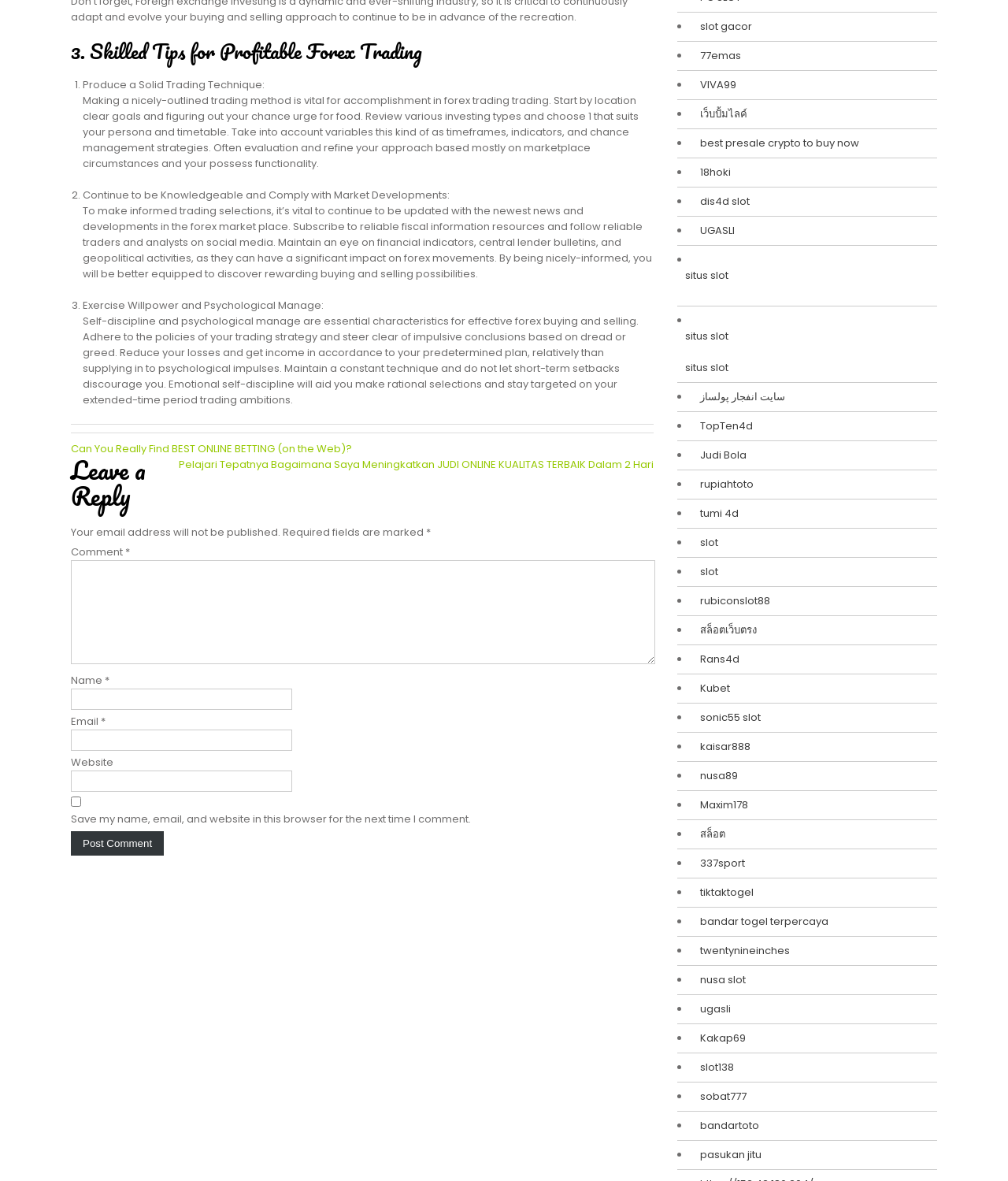Identify the coordinates of the bounding box for the element that must be clicked to accomplish the instruction: "Click on the 'Can You Really Find BEST ONLINE BETTING (on the Web)?' link".

[0.07, 0.374, 0.349, 0.386]